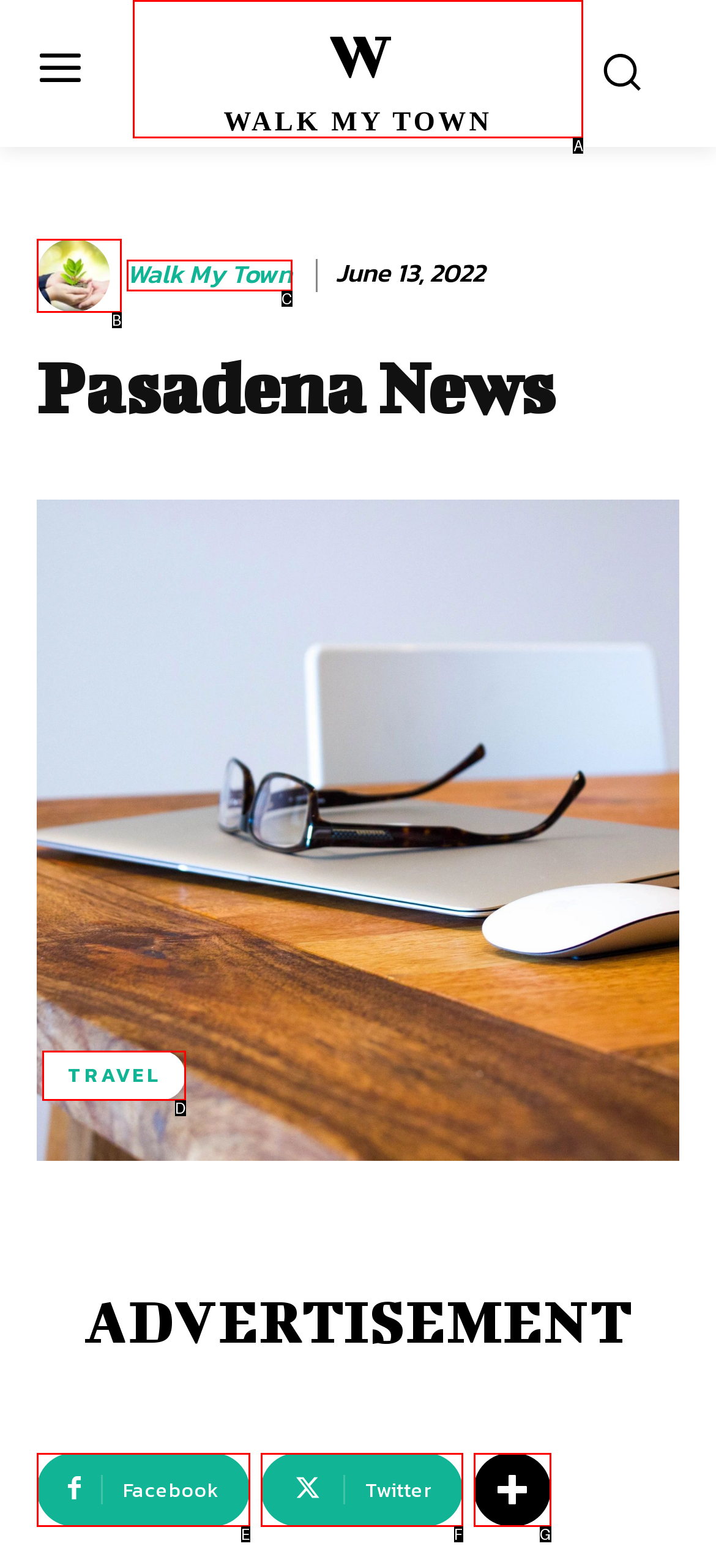Identify the UI element that corresponds to this description: Twitter
Respond with the letter of the correct option.

F